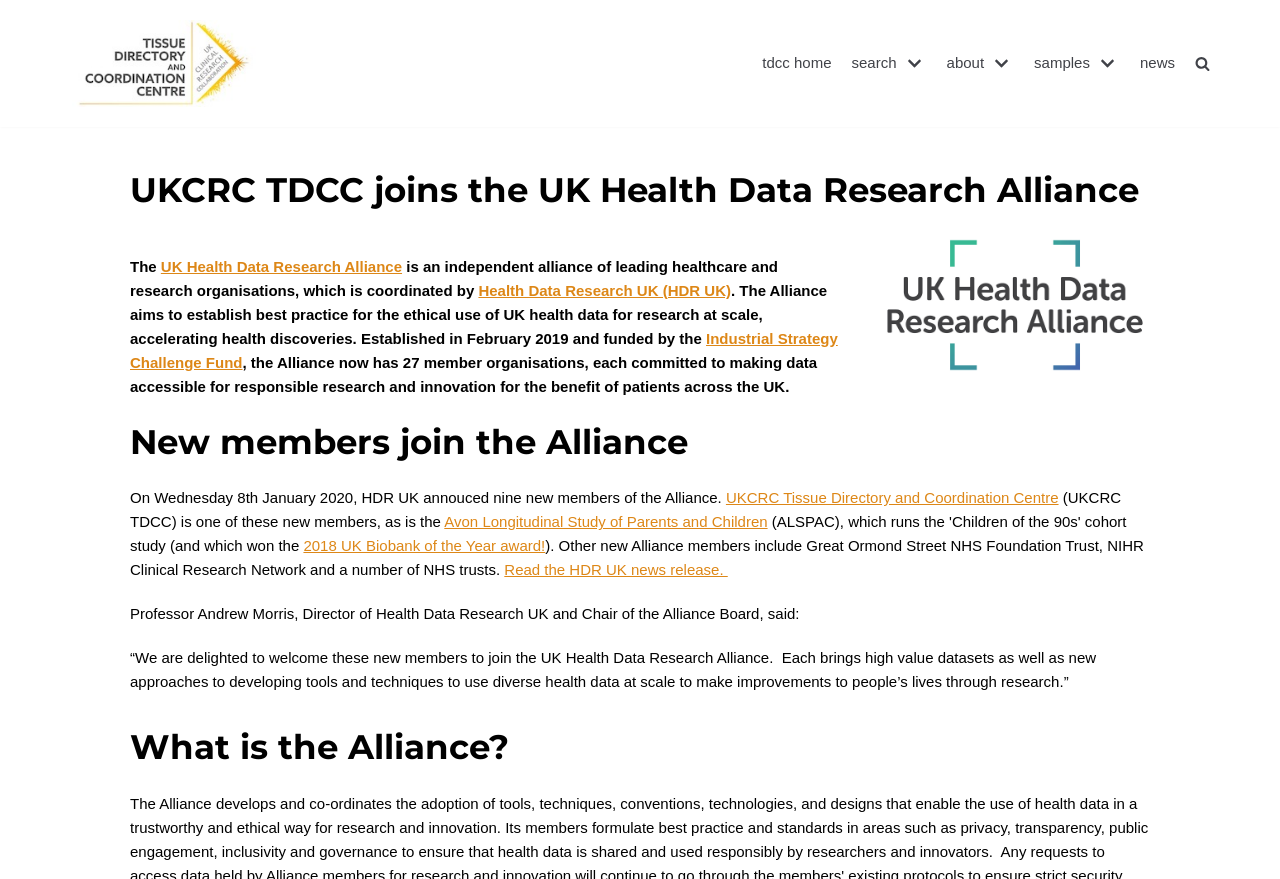Provide a one-word or short-phrase answer to the question:
What is the UKCRC TDCC?

Tissue Directory and Coordination Centre